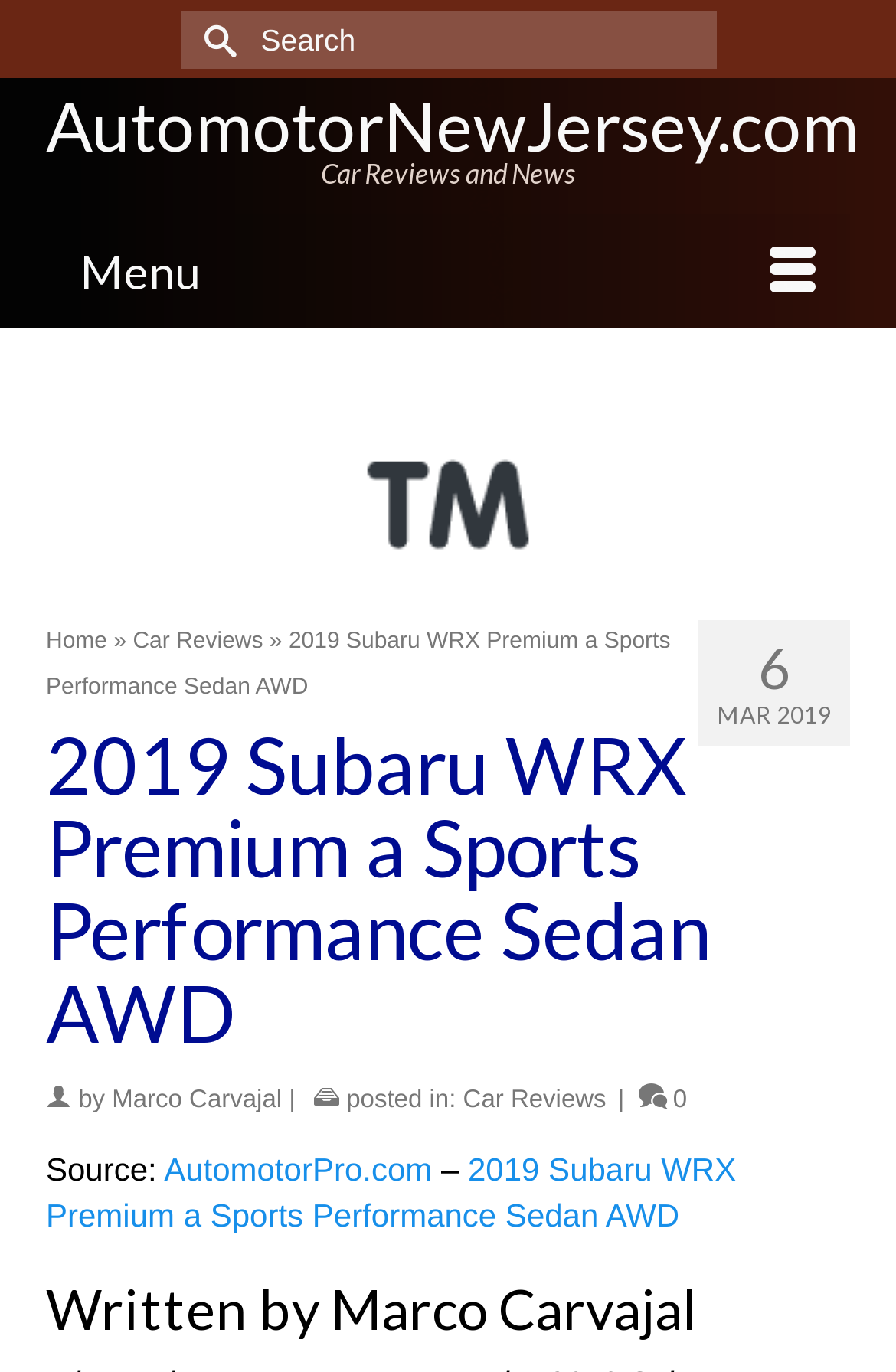Can you show the bounding box coordinates of the region to click on to complete the task described in the instruction: "Go to AutomotorNewJersey.com"?

[0.051, 0.06, 0.959, 0.121]